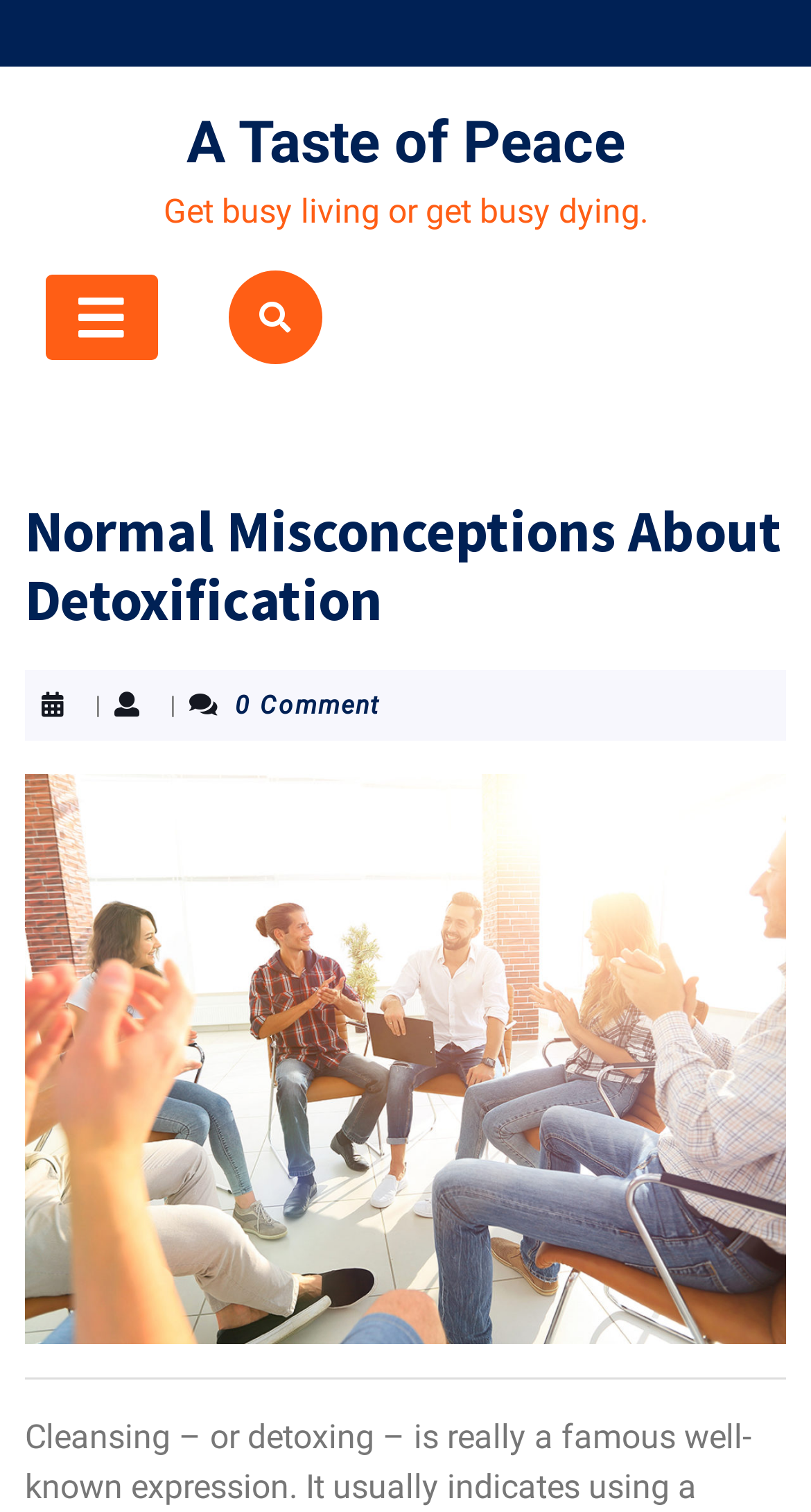What is the quote on the top of the page?
Look at the screenshot and provide an in-depth answer.

I found the quote 'Get busy living or get busy dying.' on the top of the page, which is a StaticText element with bounding box coordinates [0.201, 0.127, 0.799, 0.153].